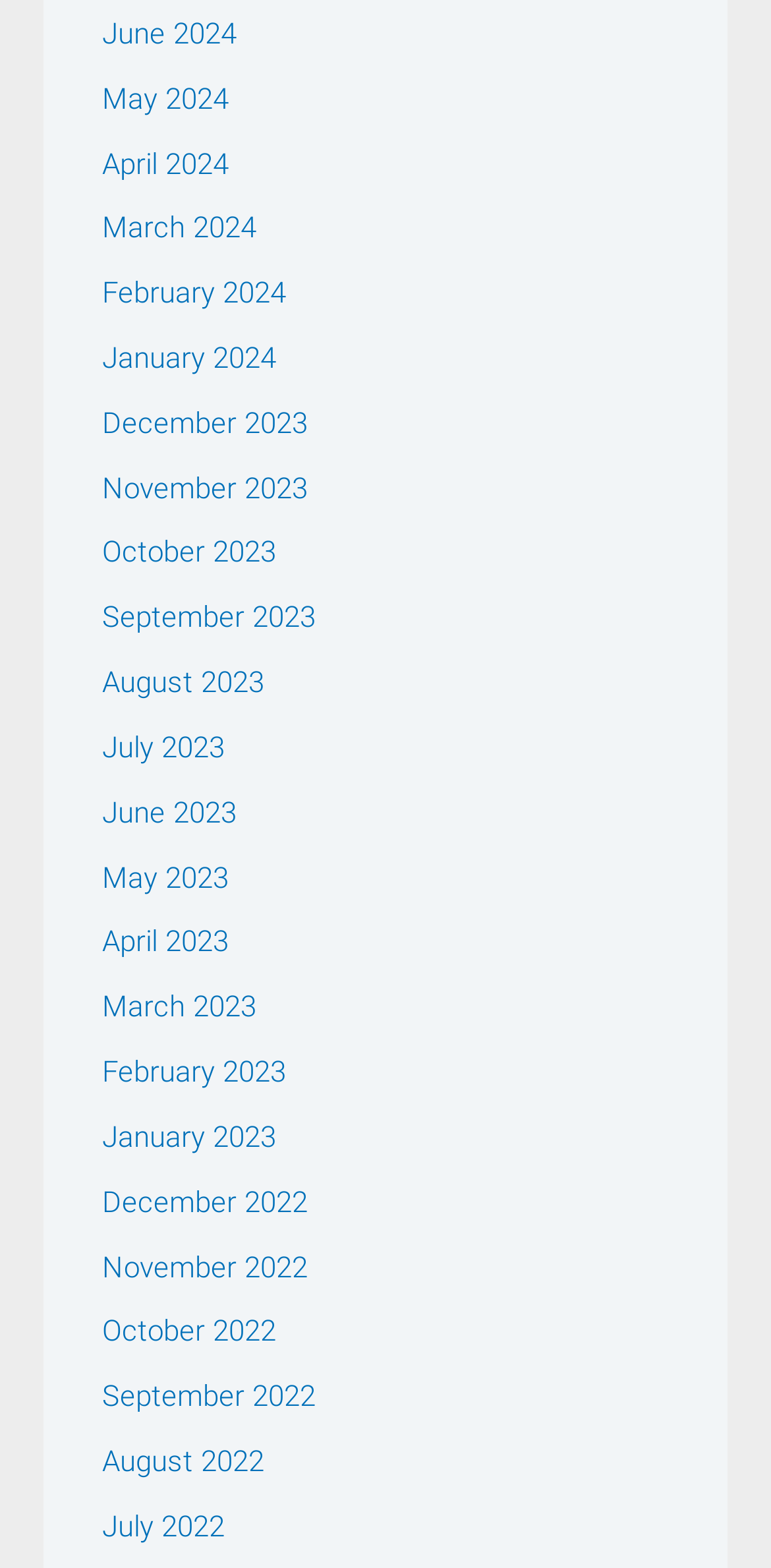What is the position of the link 'September 2023'?
From the screenshot, provide a brief answer in one word or phrase.

Above August 2023